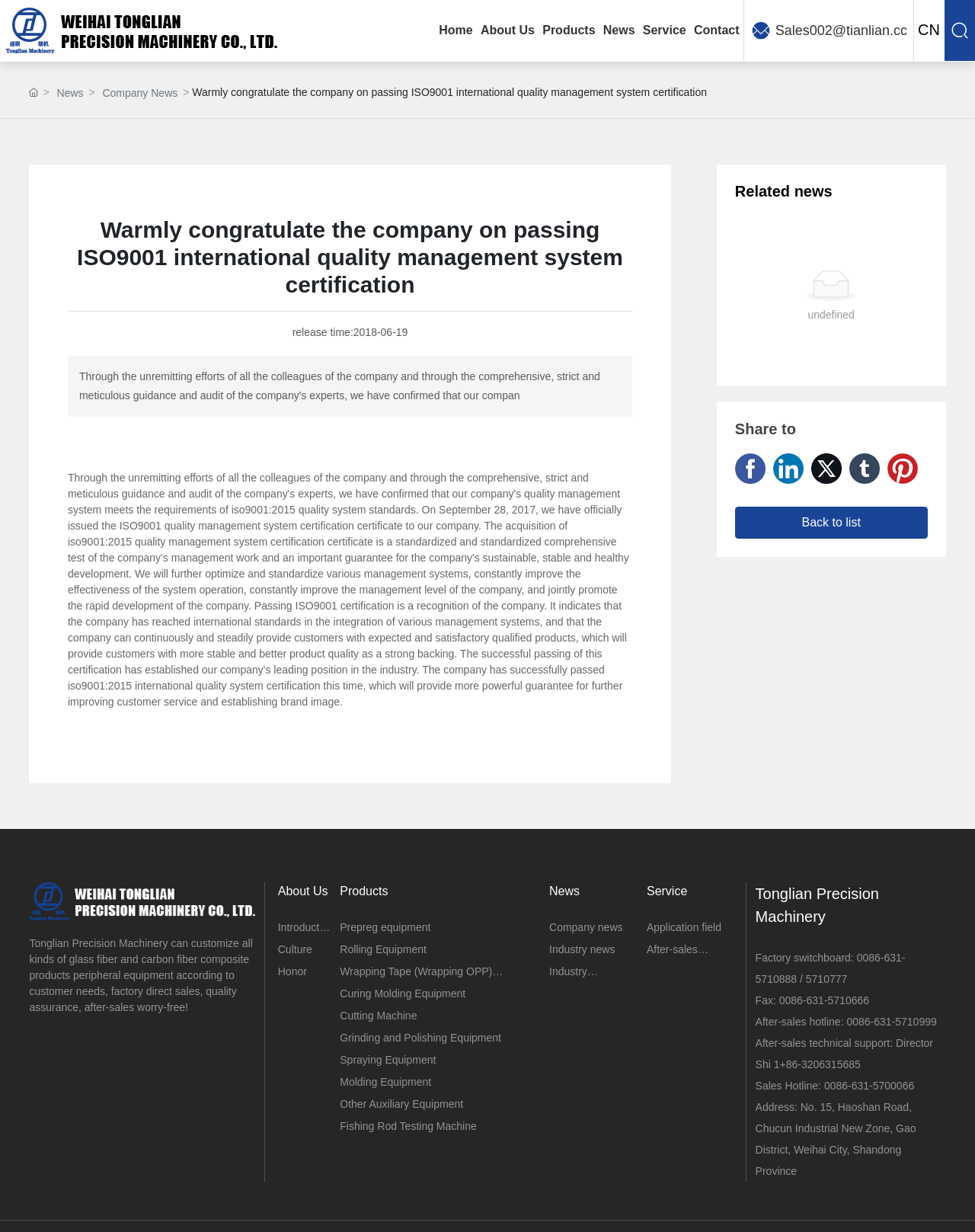Please answer the following question using a single word or phrase: What is the company's certification?

ISO9001